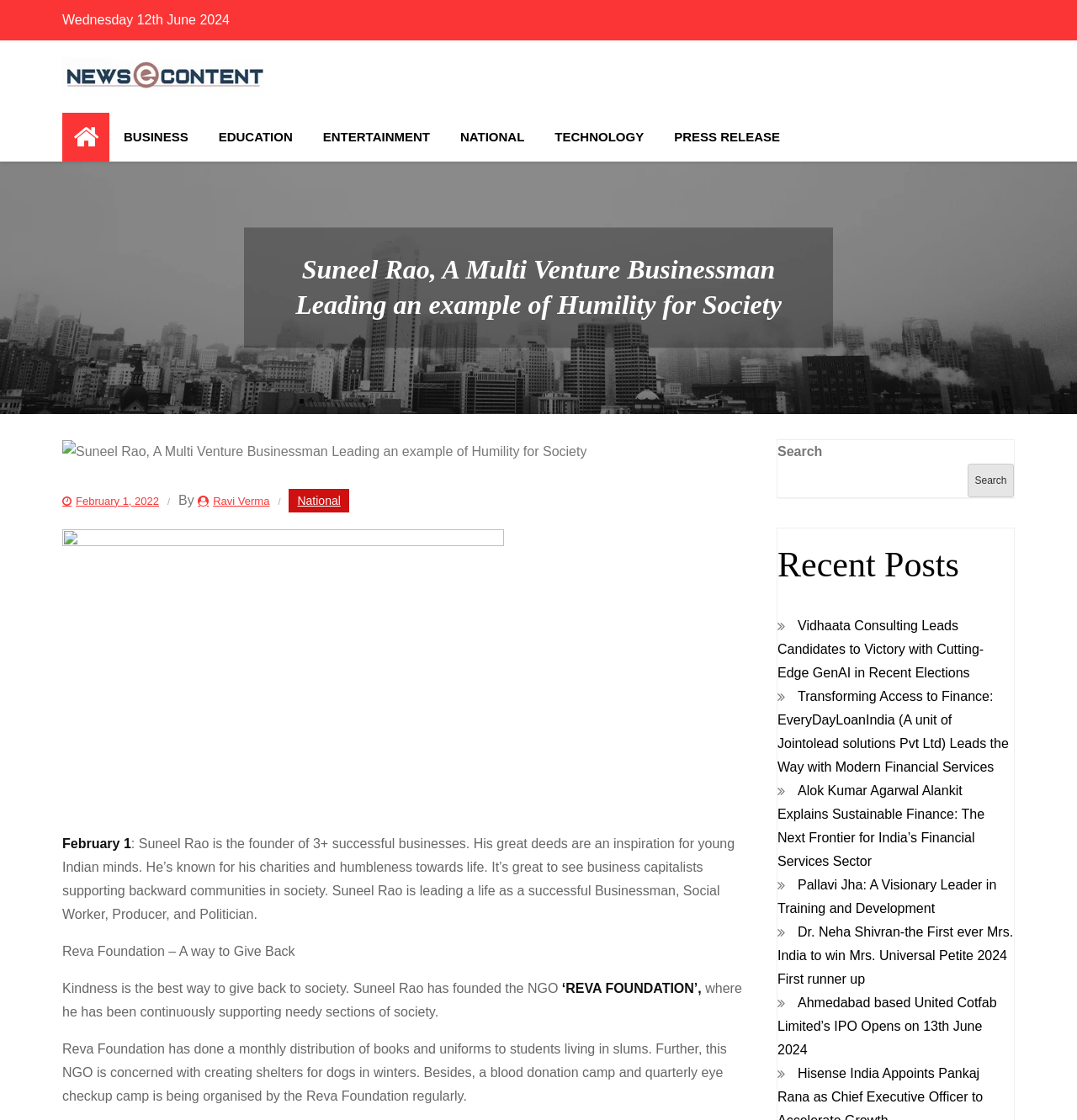Extract the bounding box coordinates for the HTML element that matches this description: "parent_node: Search name="s"". The coordinates should be four float numbers between 0 and 1, i.e., [left, top, right, bottom].

[0.722, 0.414, 0.891, 0.444]